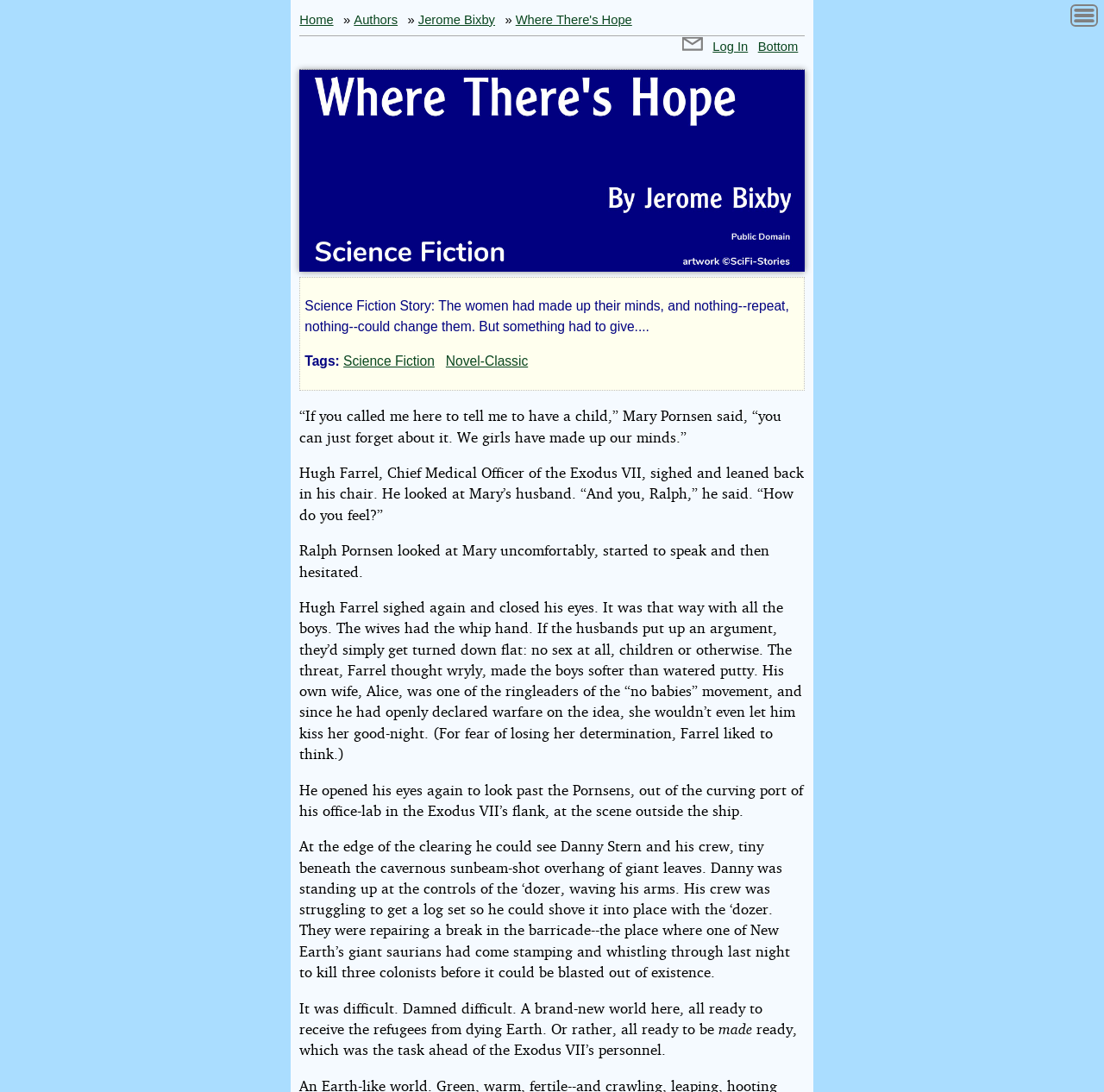Identify the bounding box coordinates for the region to click in order to carry out this instruction: "Log In". Provide the coordinates using four float numbers between 0 and 1, formatted as [left, top, right, bottom].

[0.646, 0.033, 0.678, 0.052]